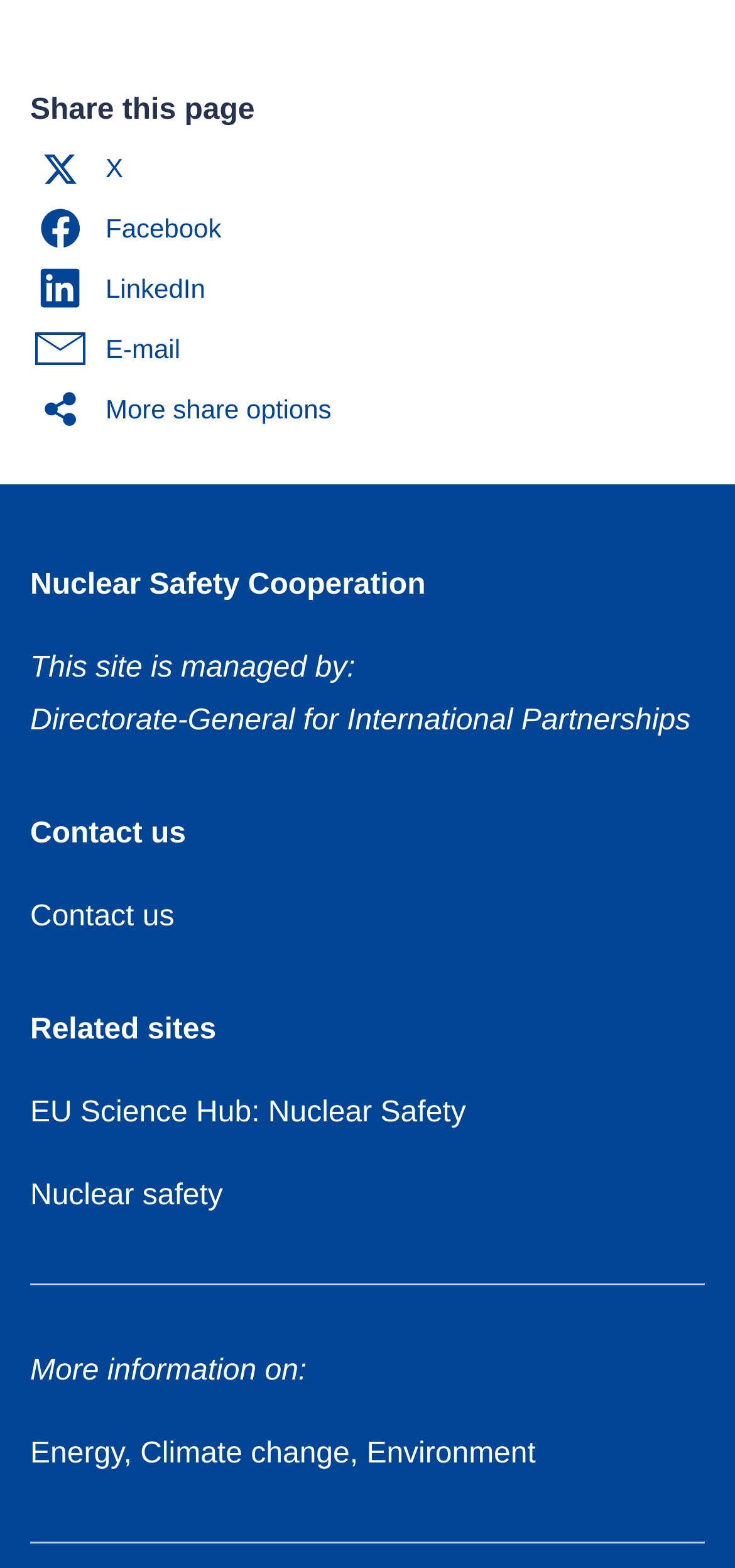Locate the bounding box coordinates of the element I should click to achieve the following instruction: "Share this page on Facebook".

[0.041, 0.126, 0.332, 0.164]